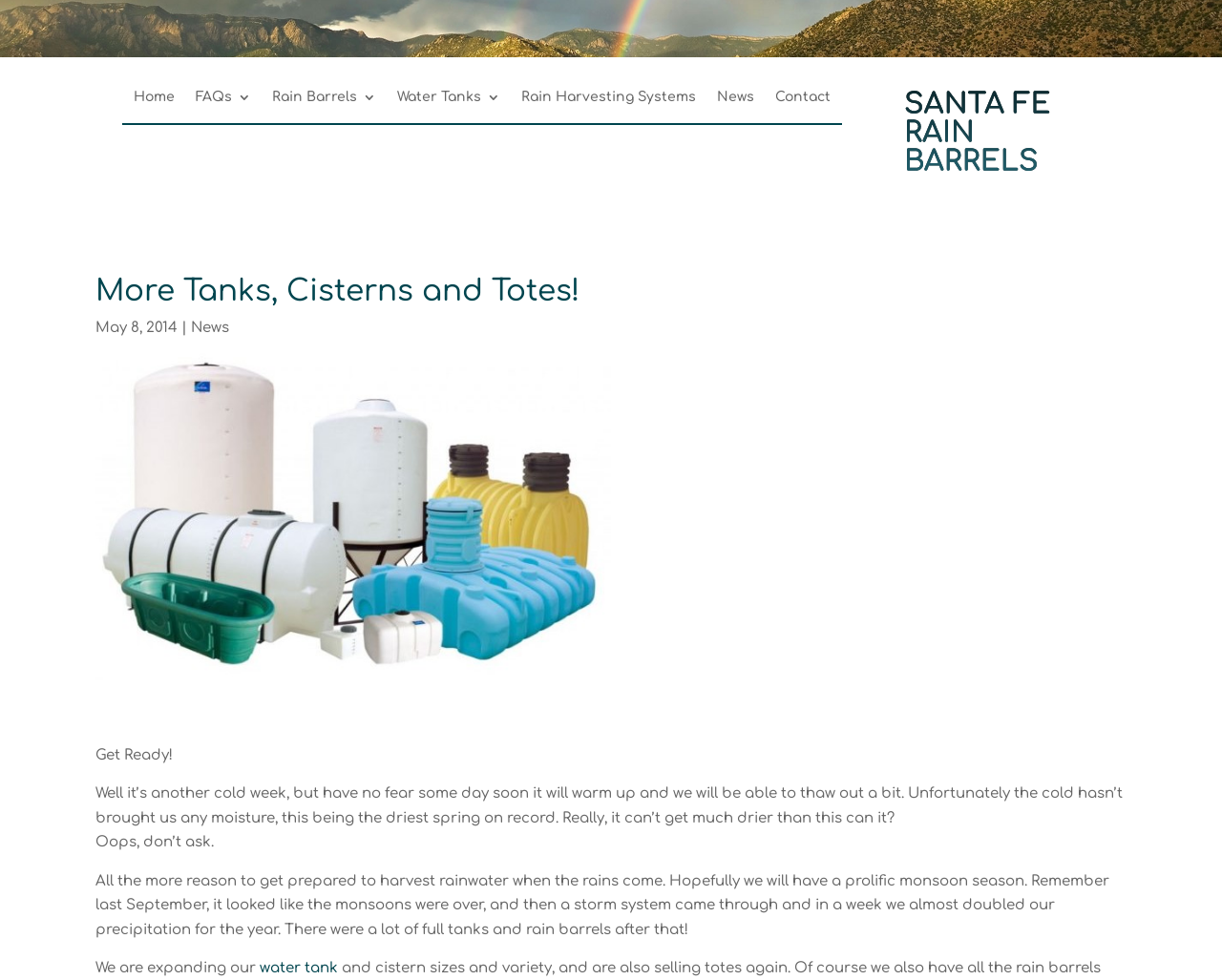What is the author expanding?
Answer the question in as much detail as possible.

The author mentions 'We are expanding our...' and then links to 'water tank', implying that the website is expanding its selection of water tanks or related products.